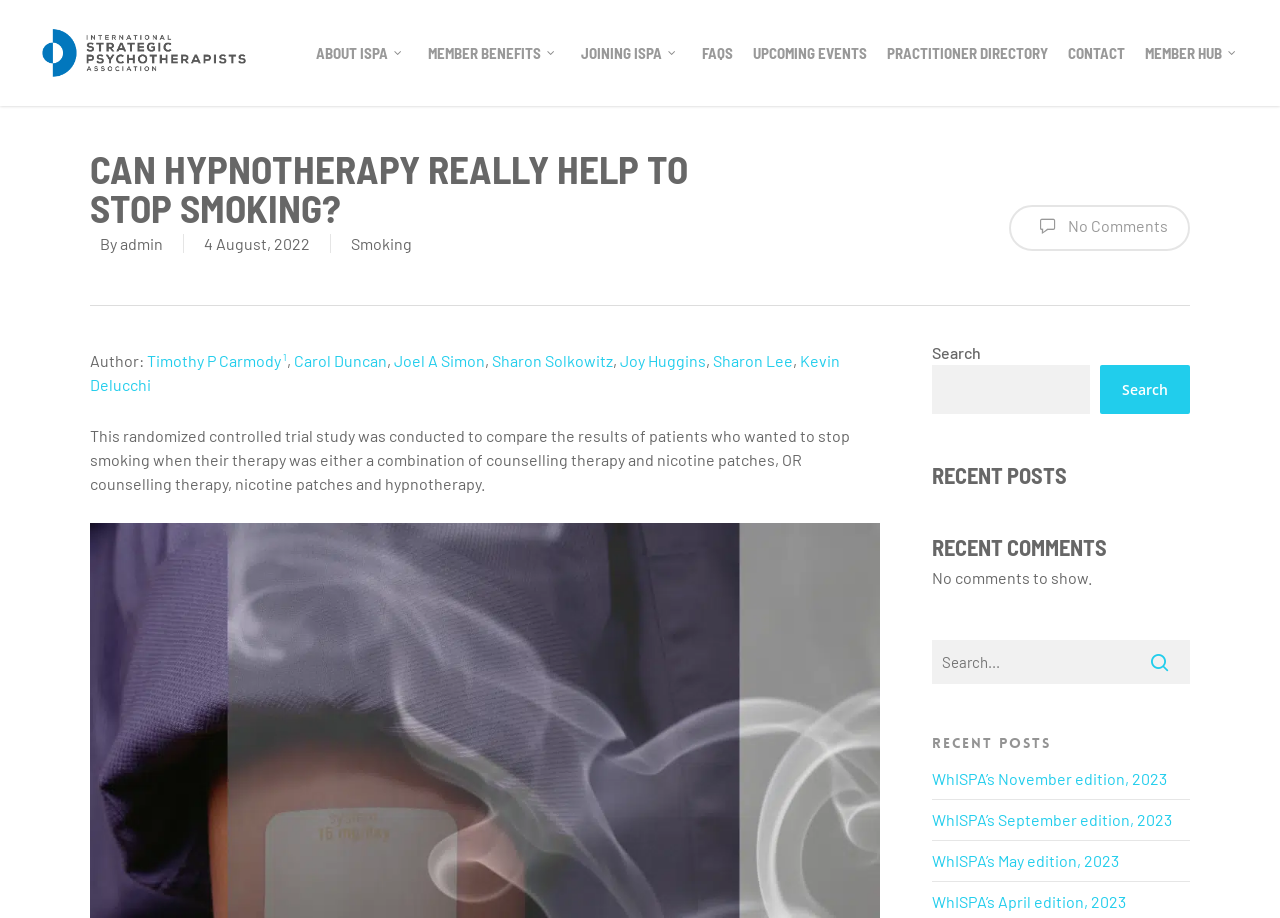What is the name of the organization?
Answer the question with a thorough and detailed explanation.

I determined the answer by looking at the top-left corner of the webpage, where I found a link with the text 'ISPA Psychotherapy'. This suggests that ISPA Psychotherapy is the name of the organization.